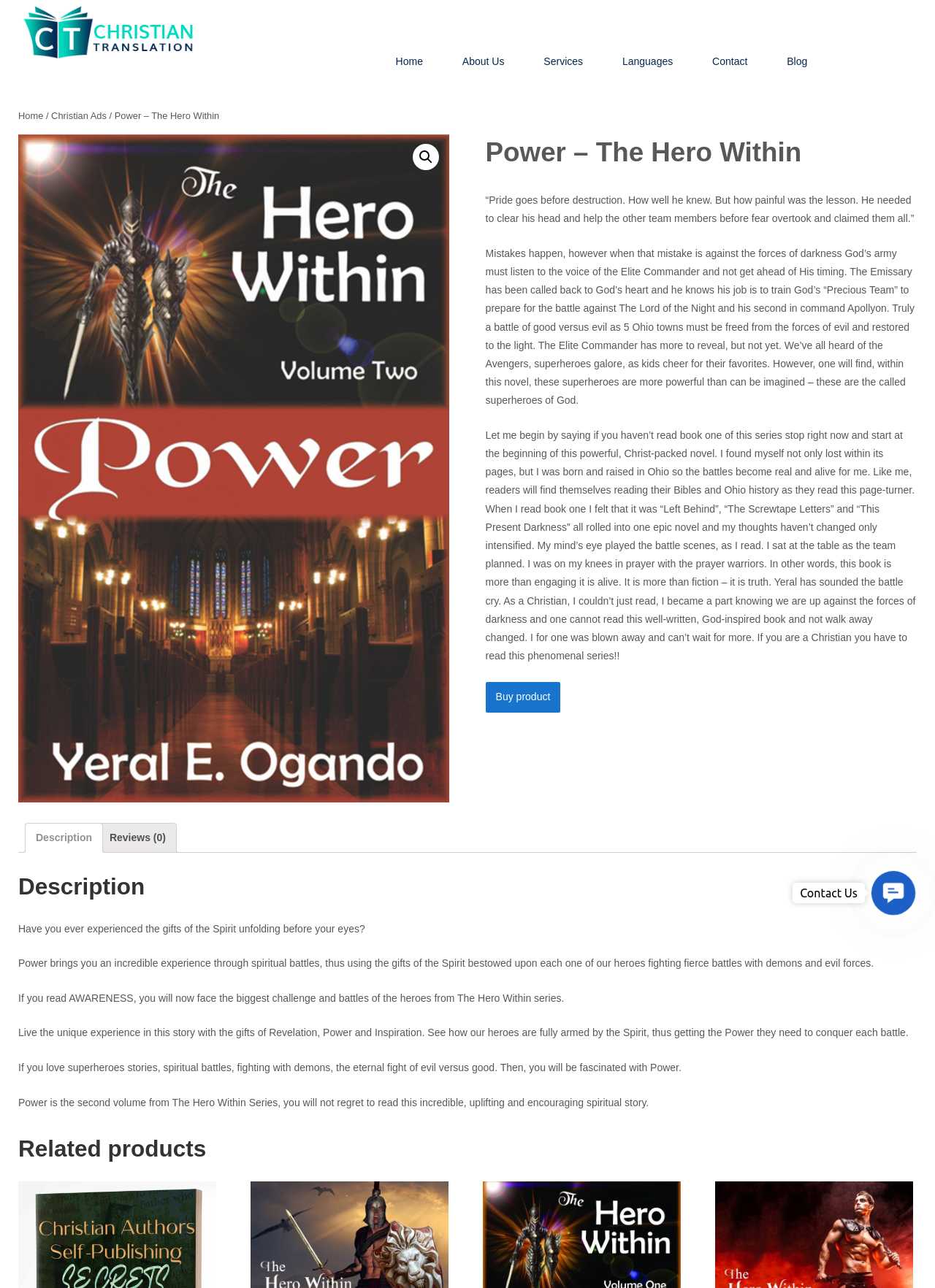What is the purpose of the 'Elite Commander'?
Give a one-word or short-phrase answer derived from the screenshot.

To train God's team